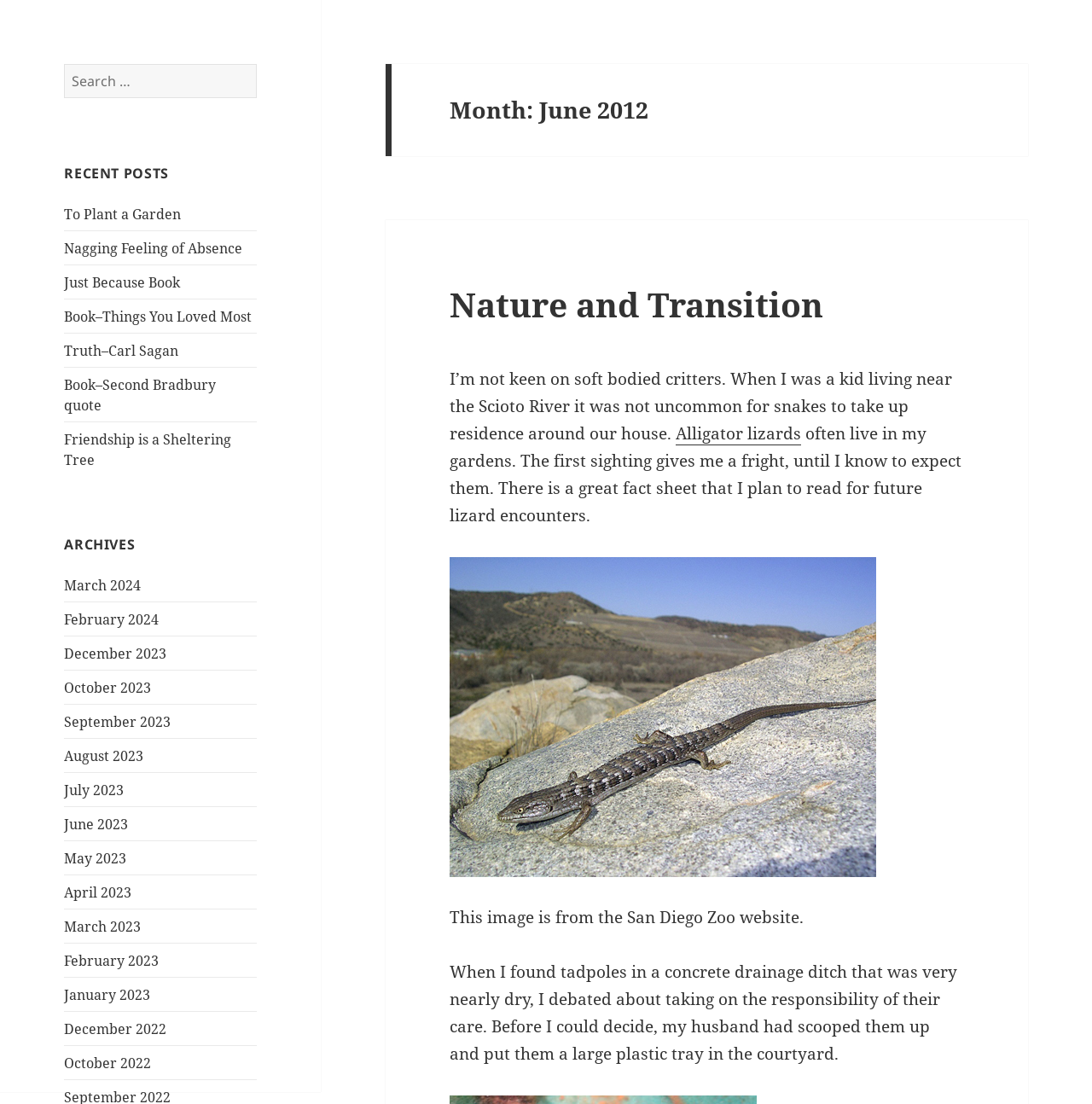Provide the text content of the webpage's main heading.

Month: June 2012